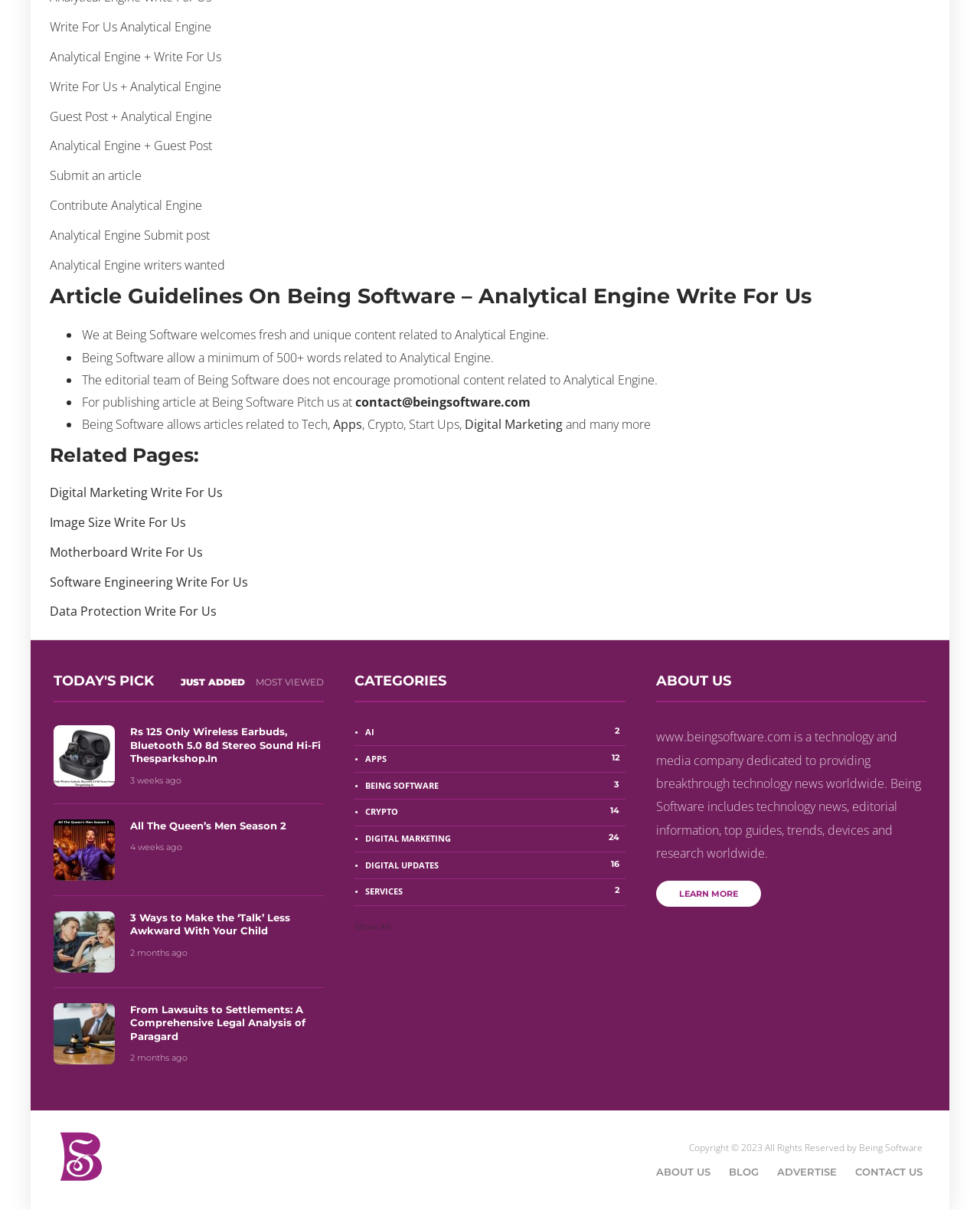Find the bounding box coordinates of the clickable region needed to perform the following instruction: "Learn more about Being Software". The coordinates should be provided as four float numbers between 0 and 1, i.e., [left, top, right, bottom].

[0.669, 0.728, 0.776, 0.749]